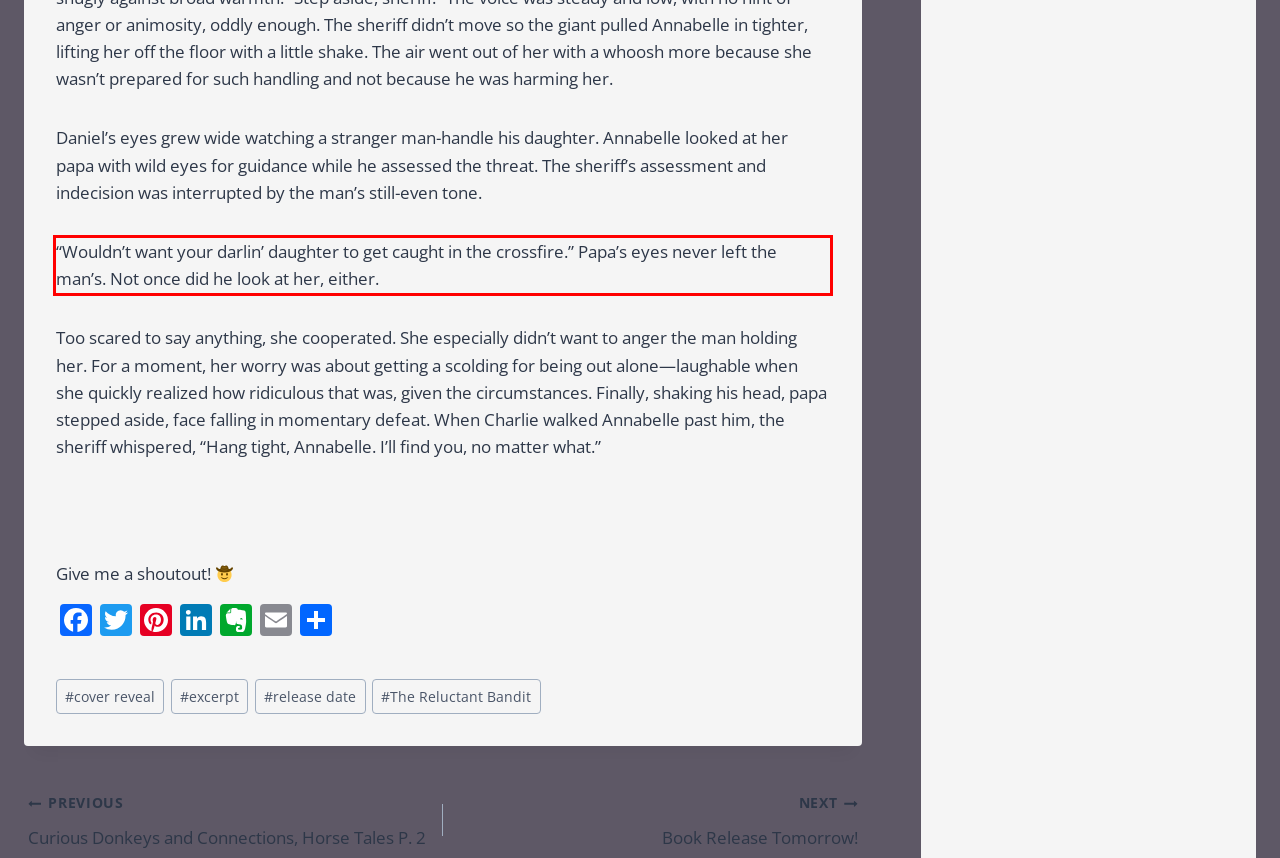You have a screenshot of a webpage with a UI element highlighted by a red bounding box. Use OCR to obtain the text within this highlighted area.

“Wouldn’t want your darlin’ daughter to get caught in the crossfire.” Papa’s eyes never left the man’s. Not once did he look at her, either.